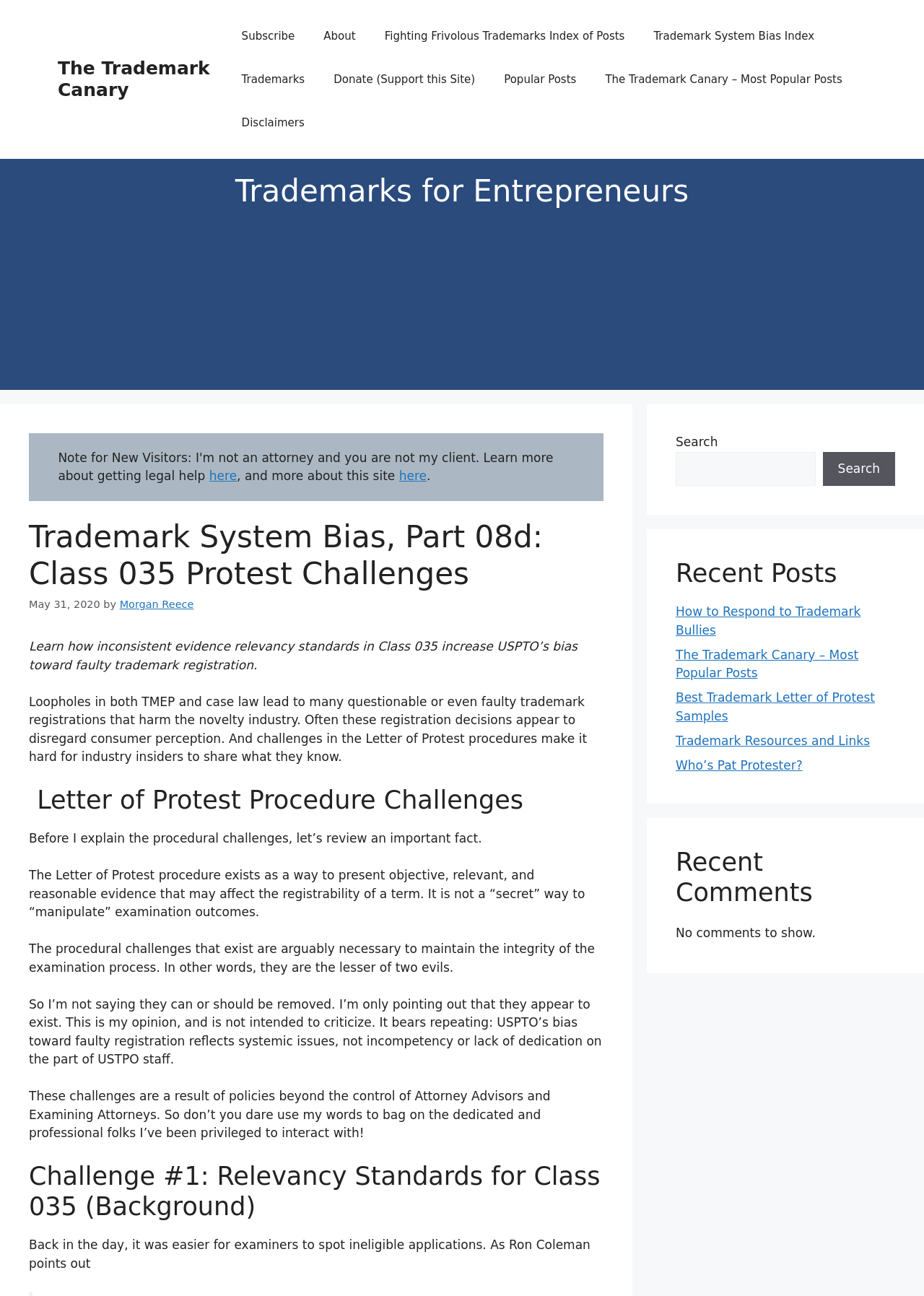Determine the bounding box for the HTML element described here: "Trademark System Bias Index". The coordinates should be given as [left, top, right, bottom] with each number being a float between 0 and 1.

[0.692, 0.011, 0.897, 0.045]